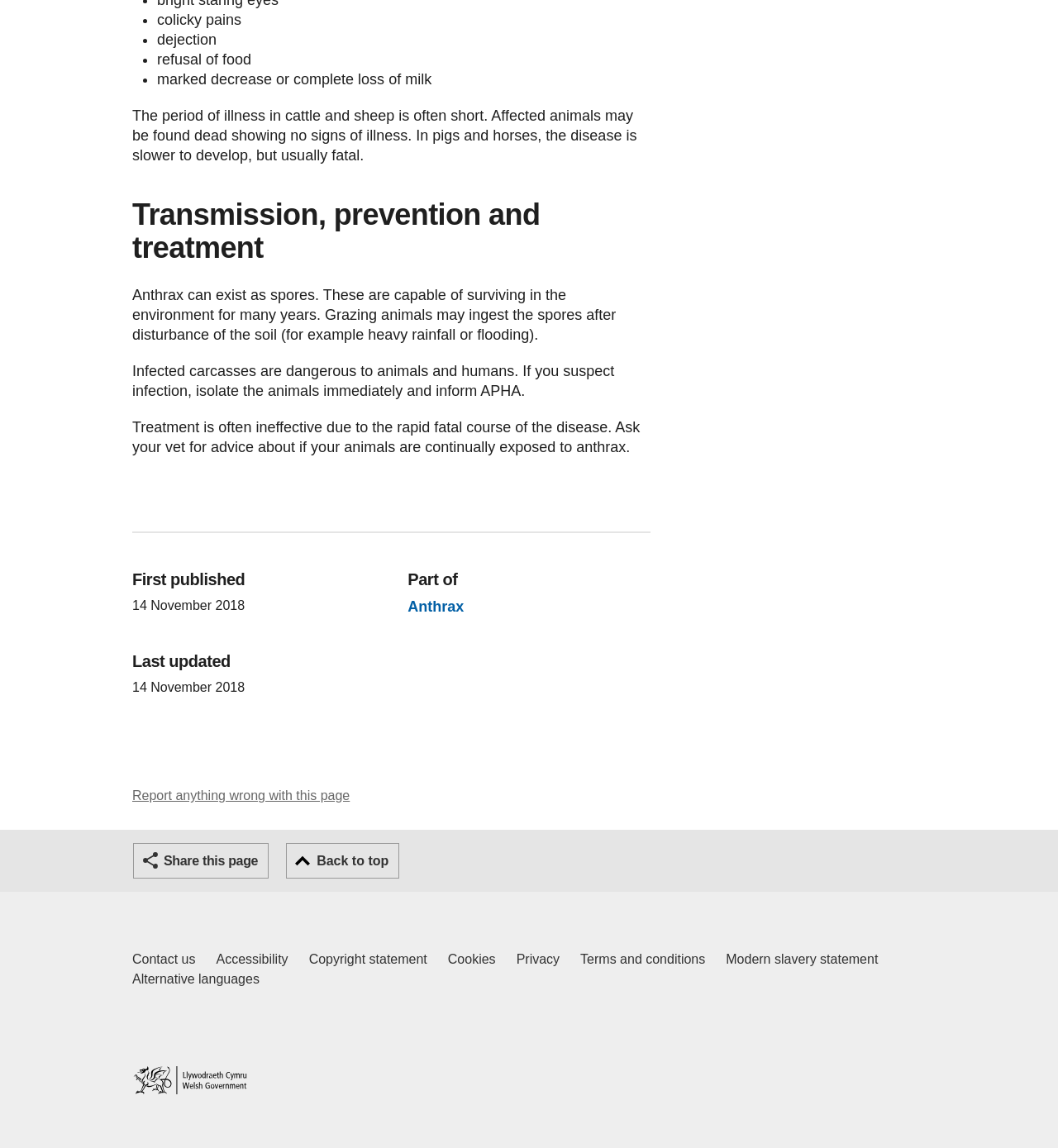Determine the bounding box coordinates for the UI element described. Format the coordinates as (top-left x, top-left y, bottom-right x, bottom-right y) and ensure all values are between 0 and 1. Element description: HOME

None